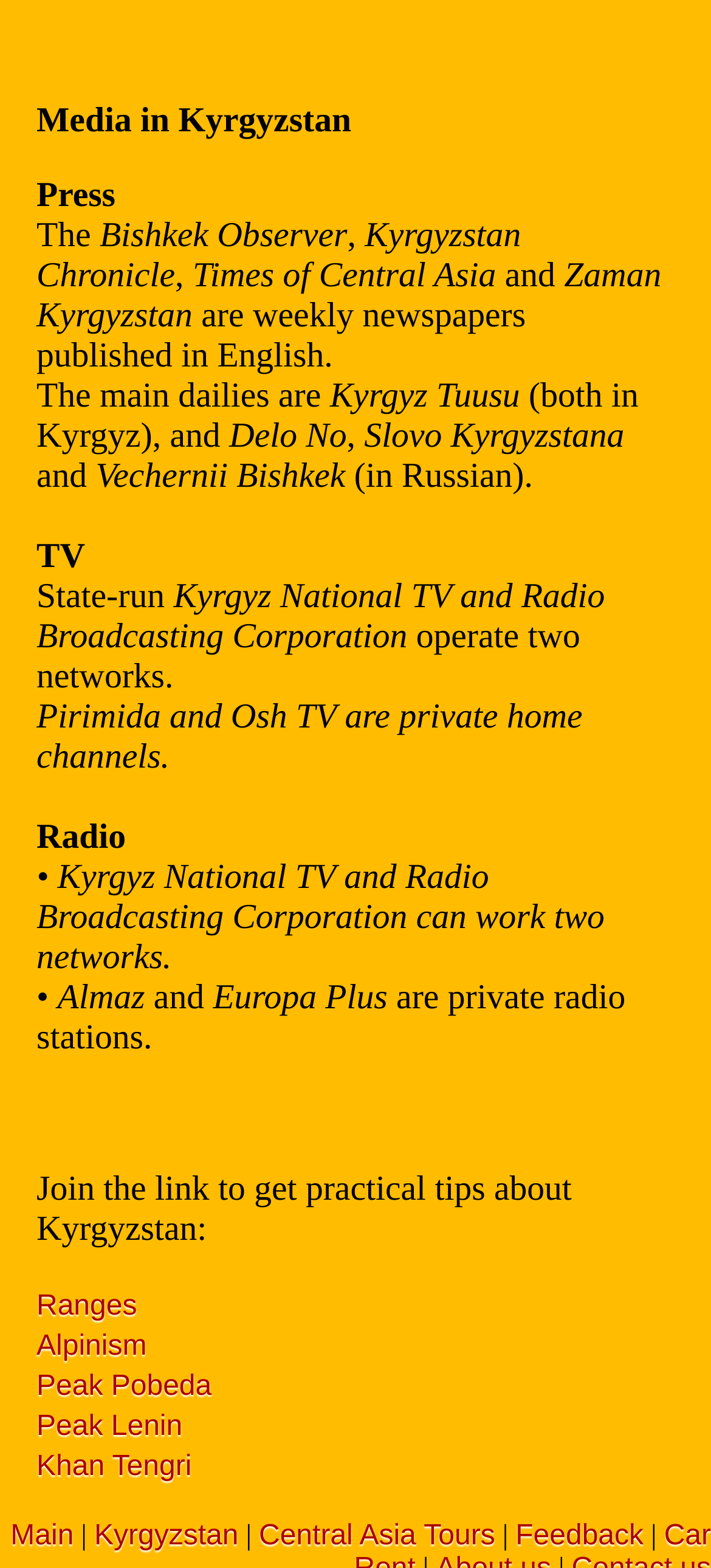How many links are there at the bottom of the webpage?
Based on the image, answer the question with a single word or brief phrase.

7